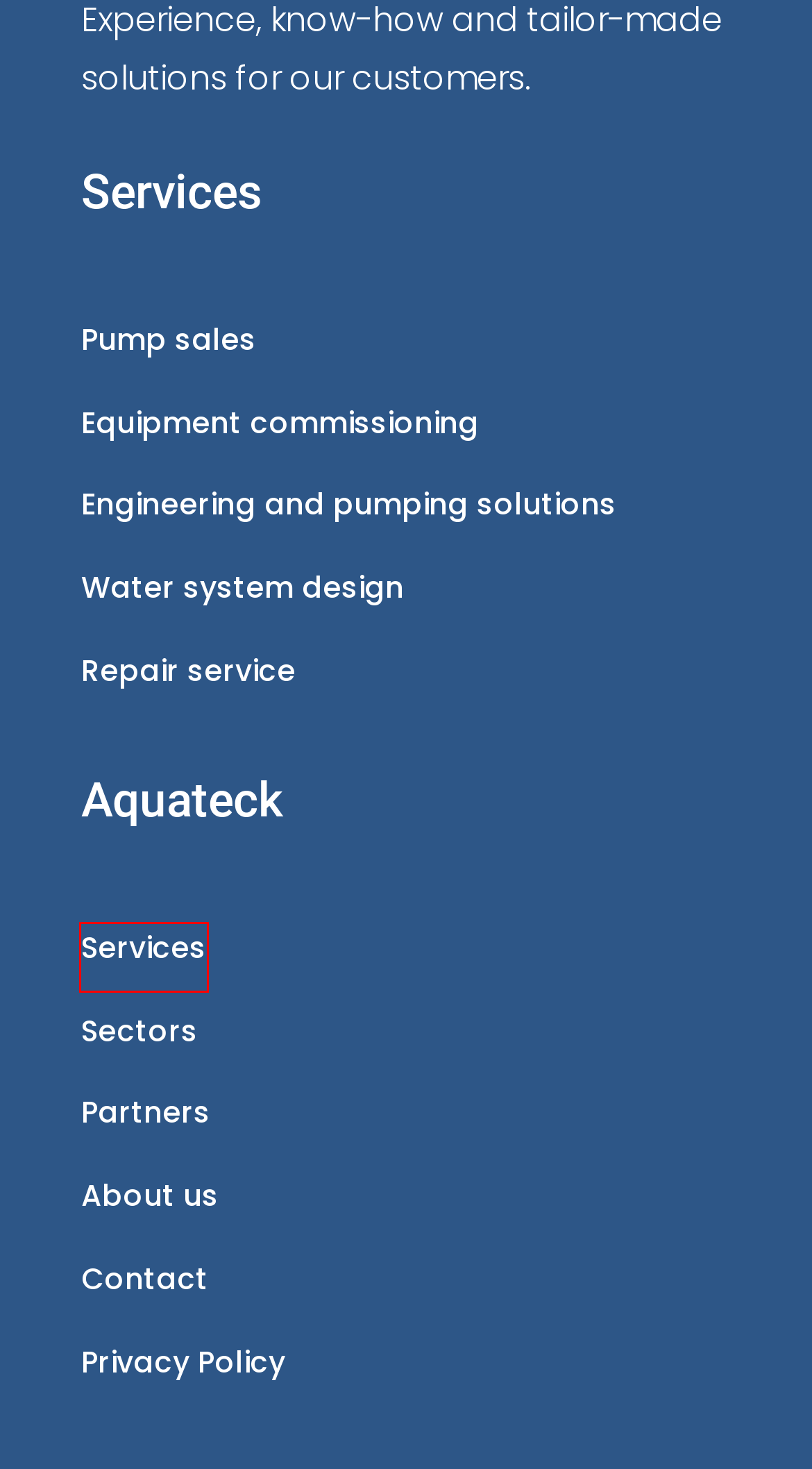Look at the screenshot of the webpage and find the element within the red bounding box. Choose the webpage description that best fits the new webpage that will appear after clicking the element. Here are the candidates:
A. Aquateck Services
B. Repair service - Aquateck
C. Aquateck Partners
D. Engineering and pumping solutions - Aquateck
E. Equipment commissioning - Aquateck
F. Aquateck: Pumps & Water
G. Water system design - Aquateck
H. Pump sales - Aquateck

A